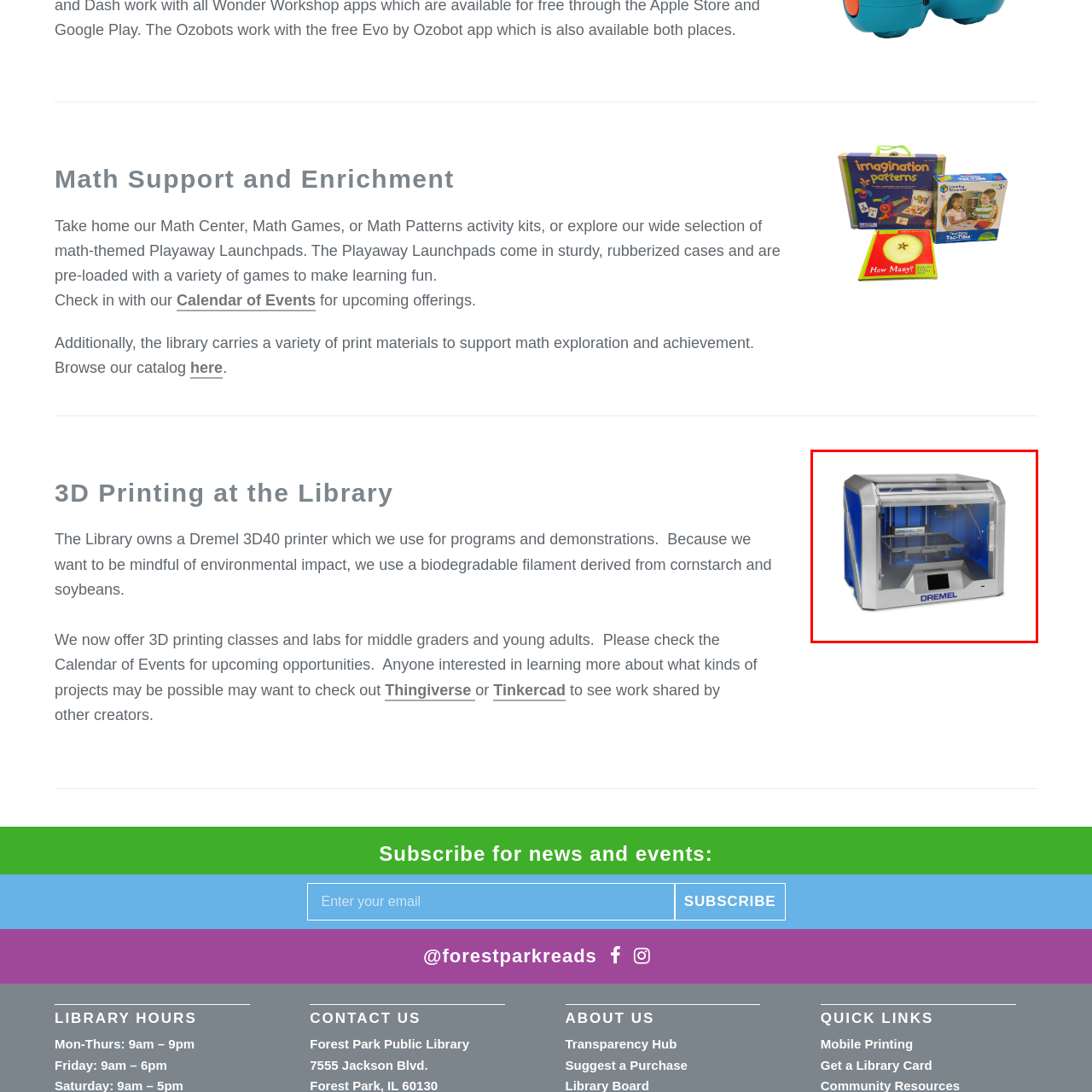What age group is the library's 3D design initiative targeted towards?
Check the image inside the red bounding box and provide your answer in a single word or short phrase.

Middle-grade students and young adults